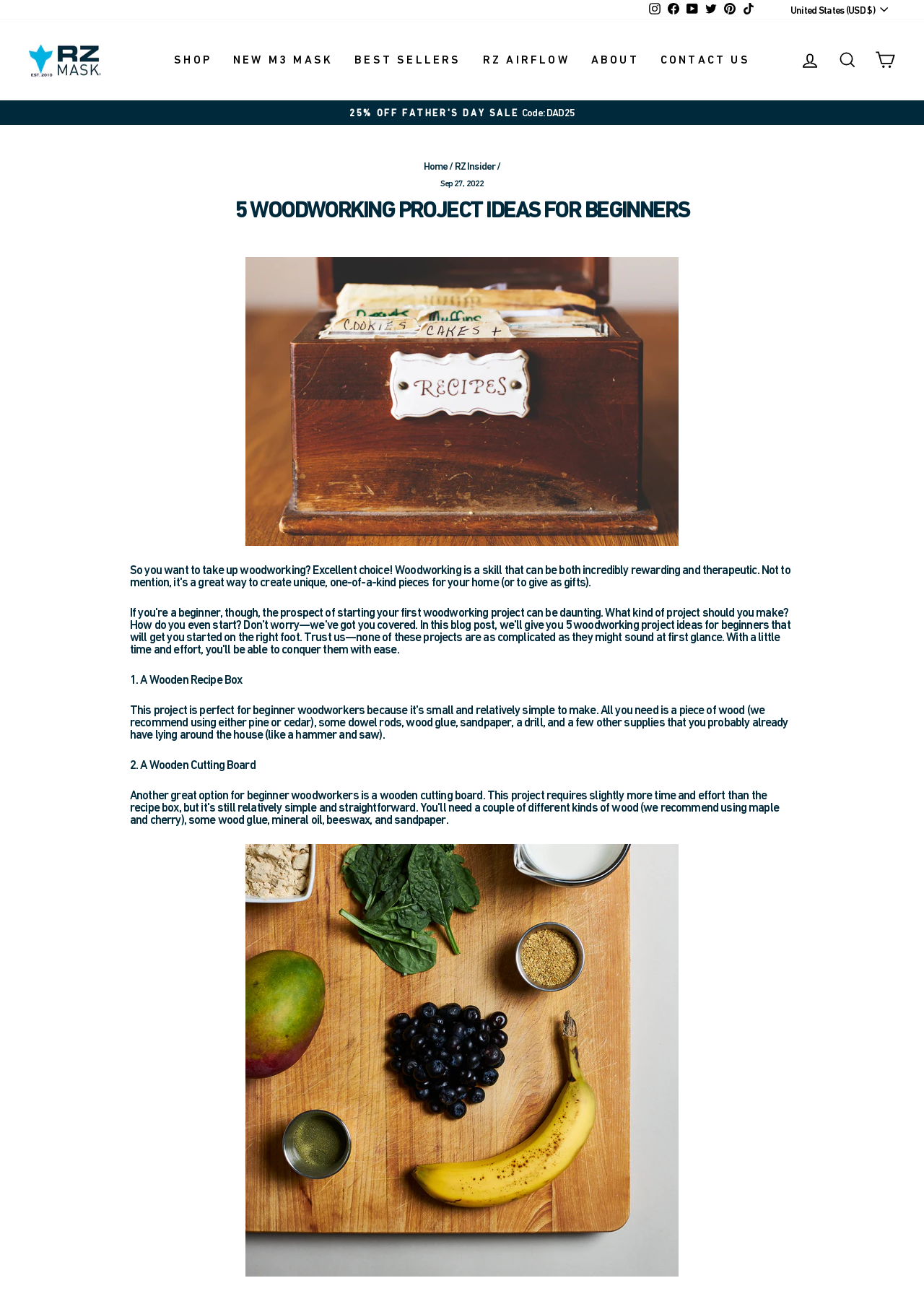Please pinpoint the bounding box coordinates for the region I should click to adhere to this instruction: "Click on the Instagram link".

[0.698, 0.0, 0.719, 0.015]